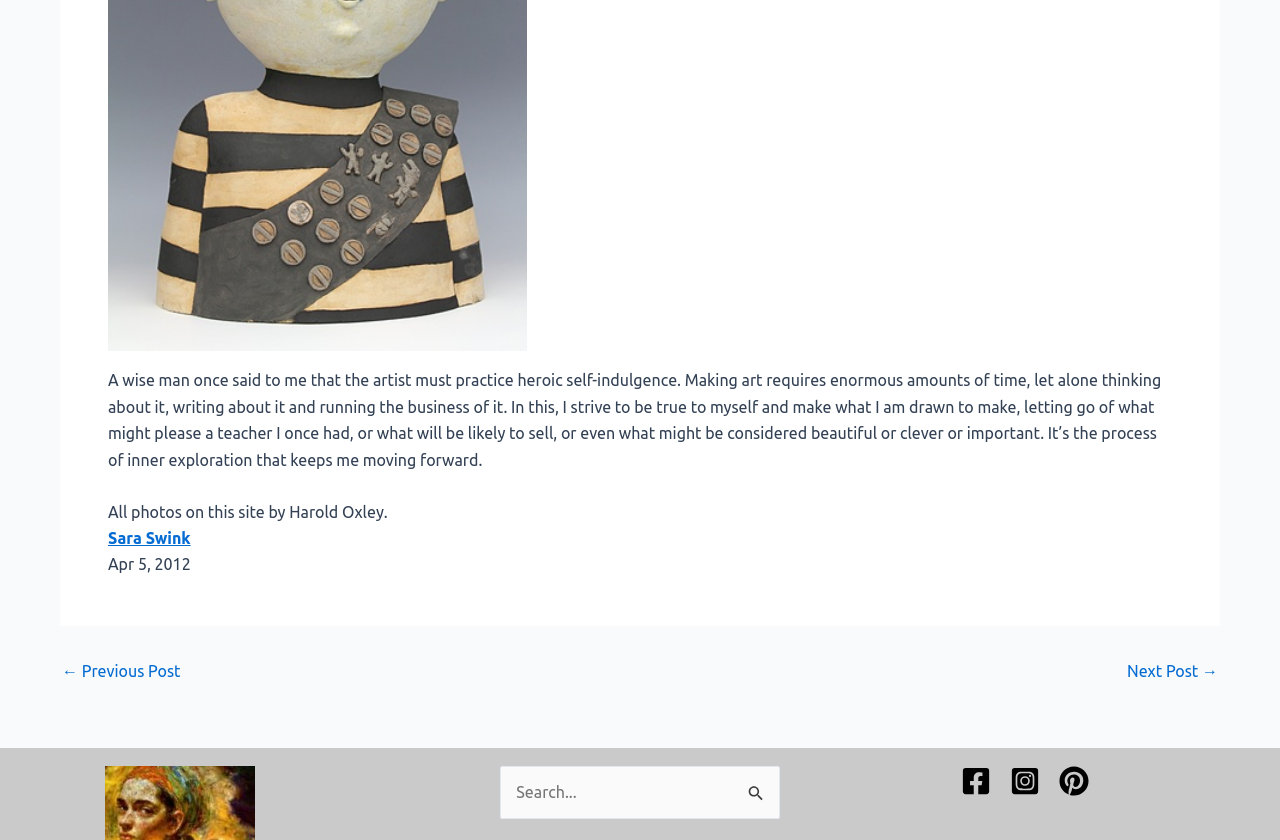Determine the bounding box coordinates of the section I need to click to execute the following instruction: "Go to next post". Provide the coordinates as four float numbers between 0 and 1, i.e., [left, top, right, bottom].

[0.88, 0.789, 0.952, 0.808]